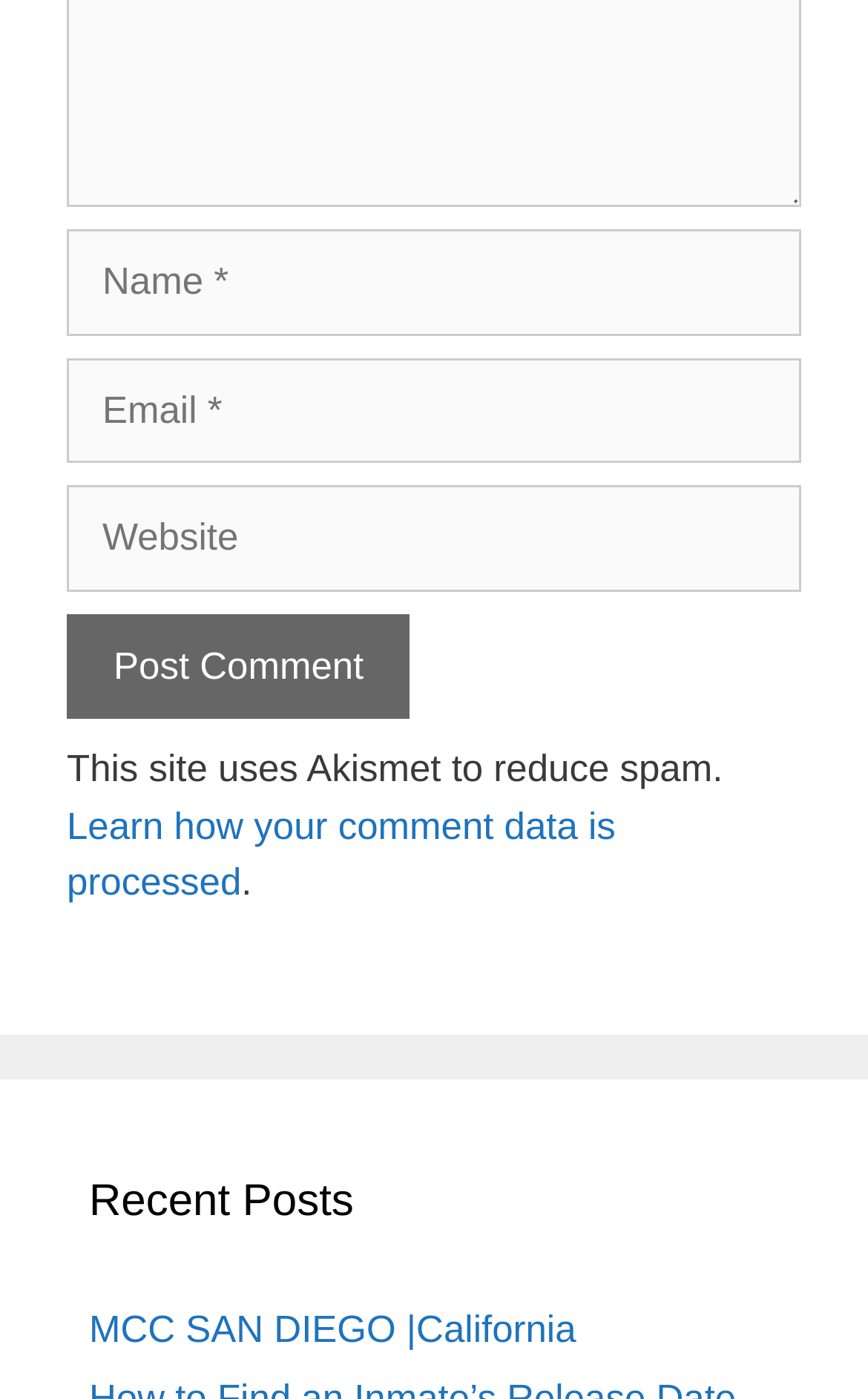Could you indicate the bounding box coordinates of the region to click in order to complete this instruction: "Check Privacy Policy".

None